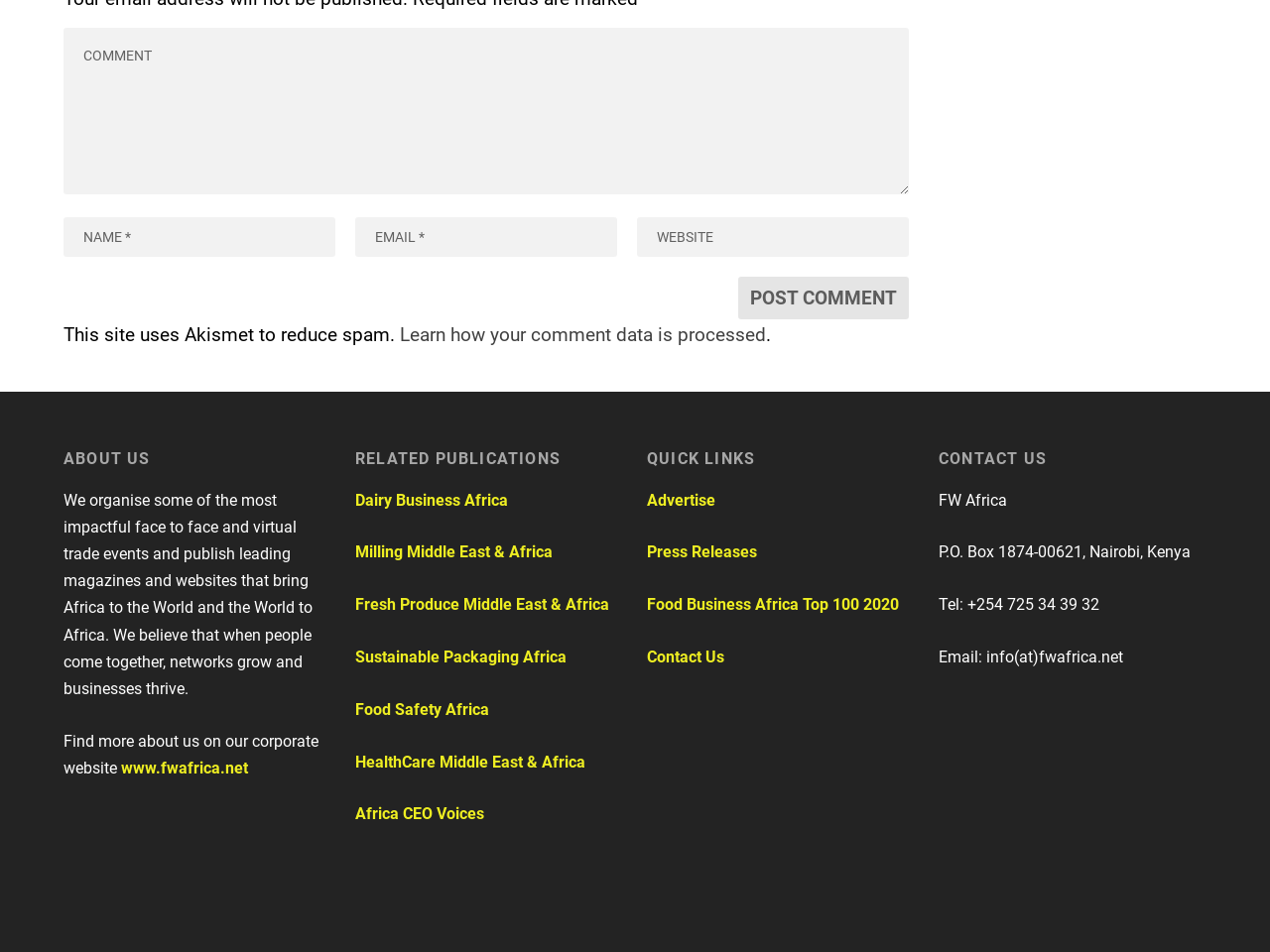Predict the bounding box of the UI element that fits this description: "input value="Name *" name="author"".

[0.05, 0.227, 0.264, 0.269]